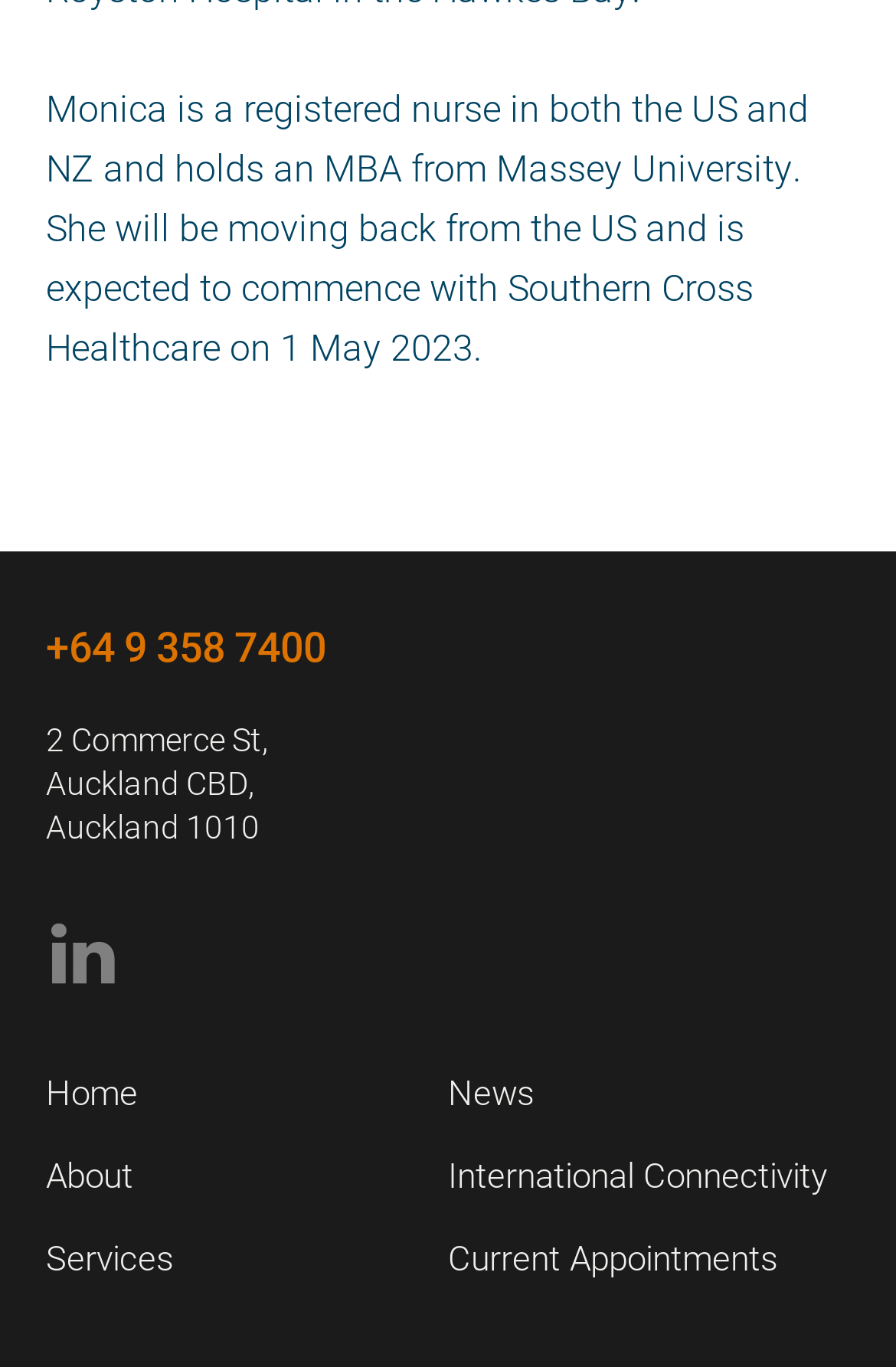Please specify the bounding box coordinates of the element that should be clicked to execute the given instruction: 'Learn about the history of the organization'. Ensure the coordinates are four float numbers between 0 and 1, expressed as [left, top, right, bottom].

None